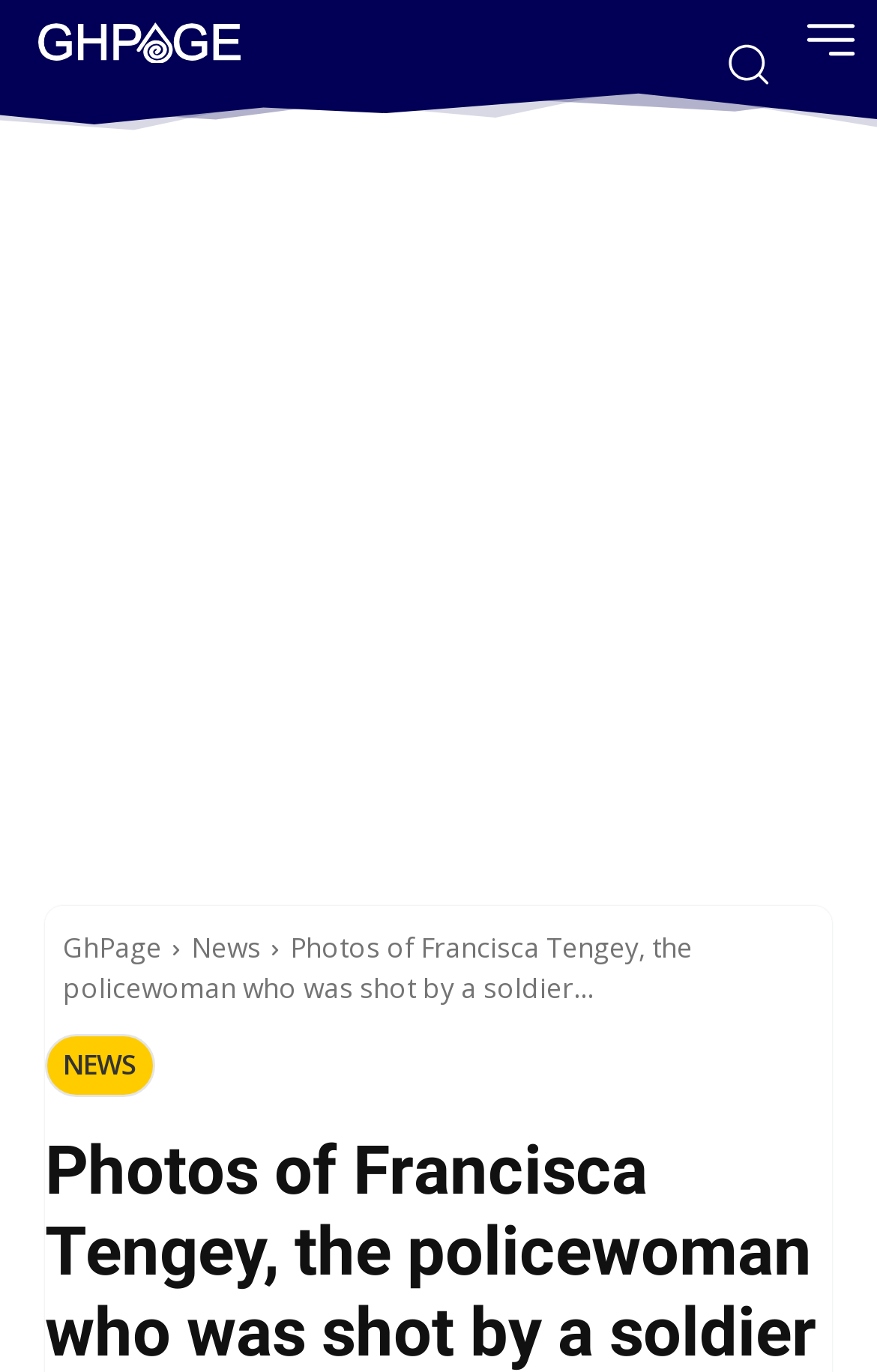Identify and provide the text content of the webpage's primary headline.

Photos of Francisca Tengey, the policewoman who was shot by a soldier at Tema